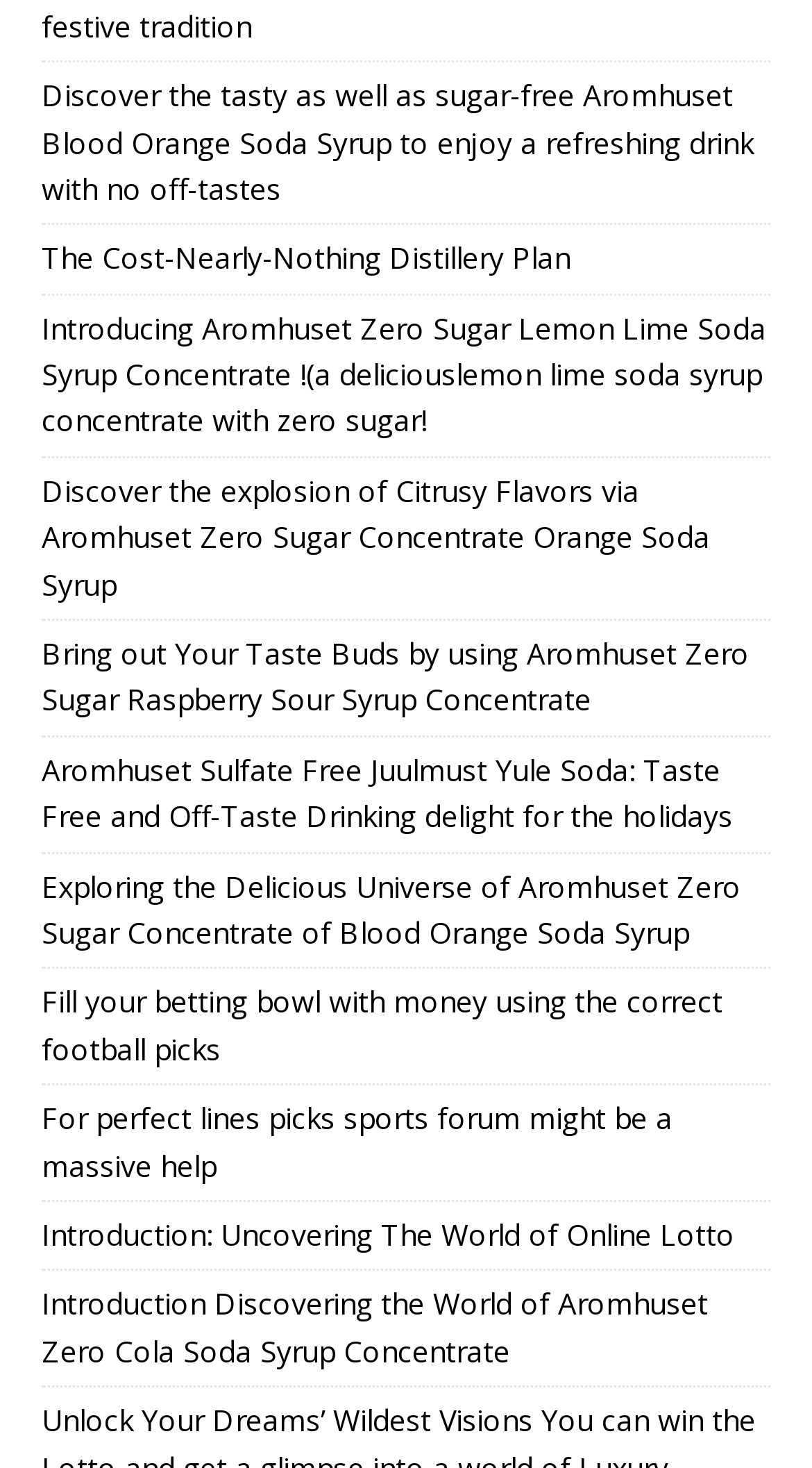Are there any sports-related links on this webpage?
Respond with a short answer, either a single word or a phrase, based on the image.

Yes